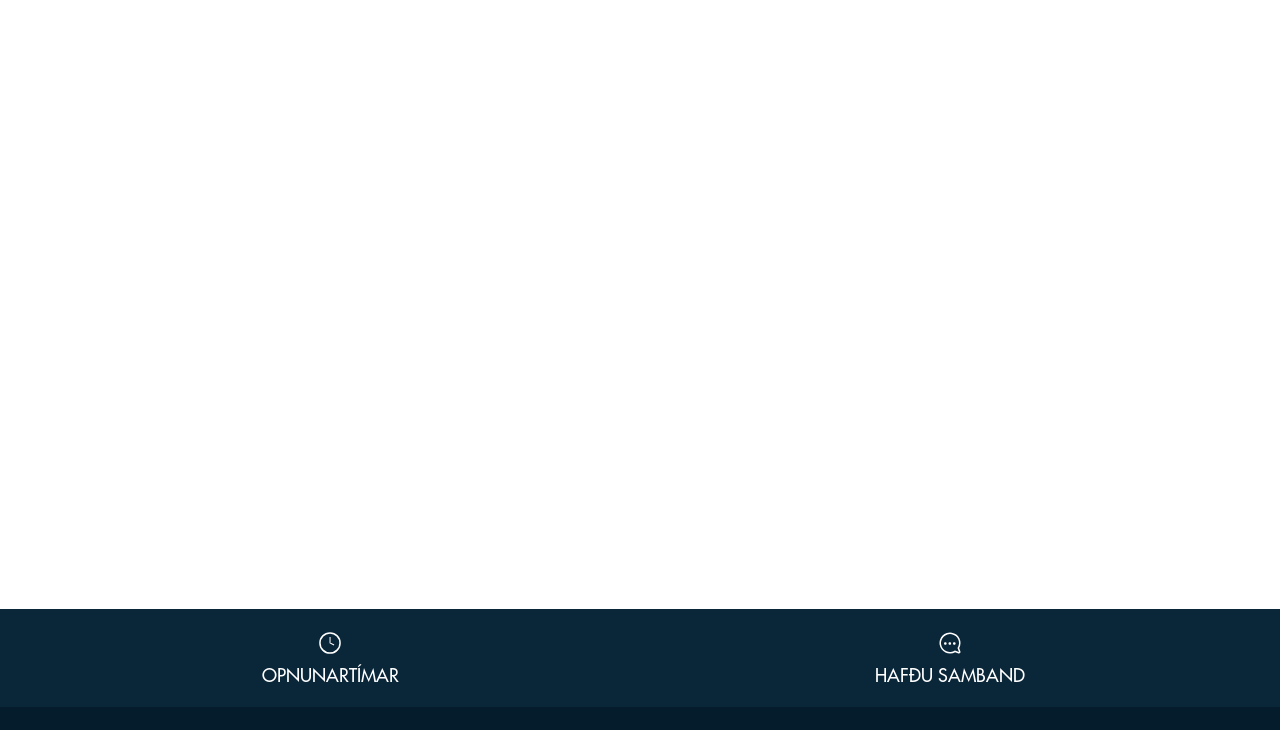What is the brand of the first product?
Please answer the question as detailed as possible.

The first product is 'Náttbuxur - Allover Pony' and it has a link with the text 'Polo Ralph Lauren Náttbuxur - Allover Pony 12.980 kr', so the brand of the first product is Polo Ralph Lauren.